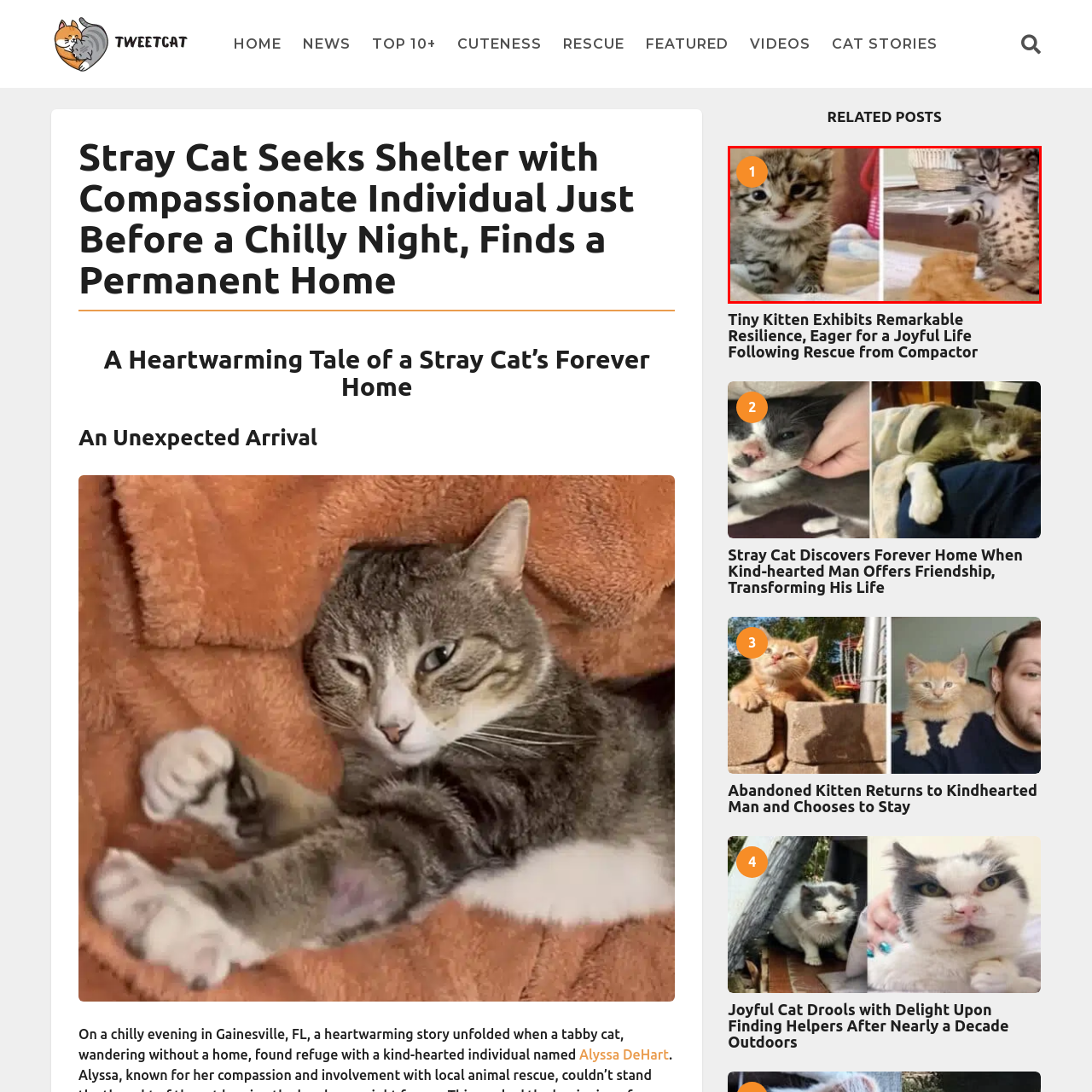Observe the image enclosed by the red rectangle, then respond to the question in one word or phrase:
What is the color of the companion in the image?

orange